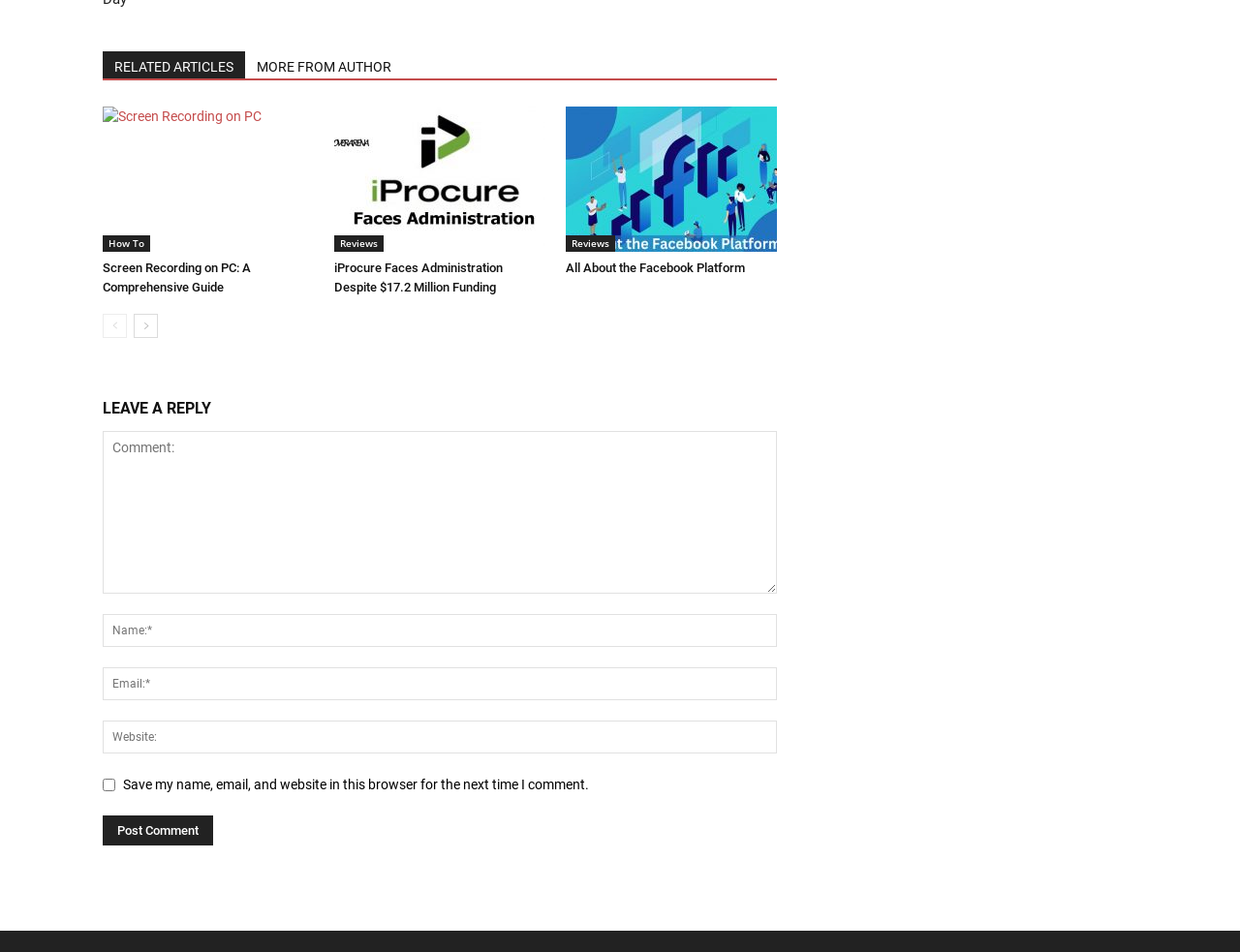Identify the bounding box of the UI element described as follows: "Admin". Provide the coordinates as four float numbers in the range of 0 to 1 [left, top, right, bottom].

None